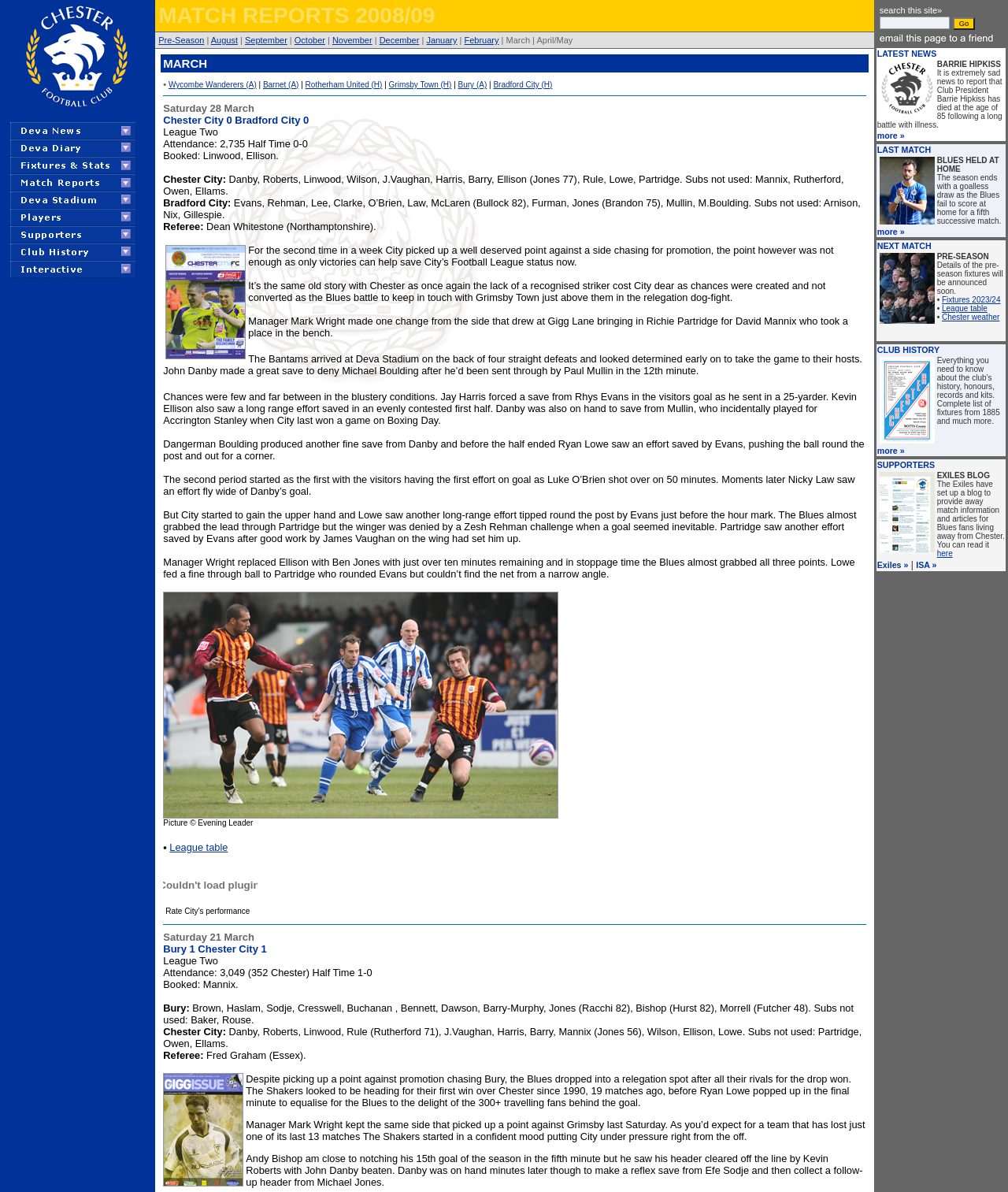What is the attendance of the match?
Using the screenshot, give a one-word or short phrase answer.

2,735